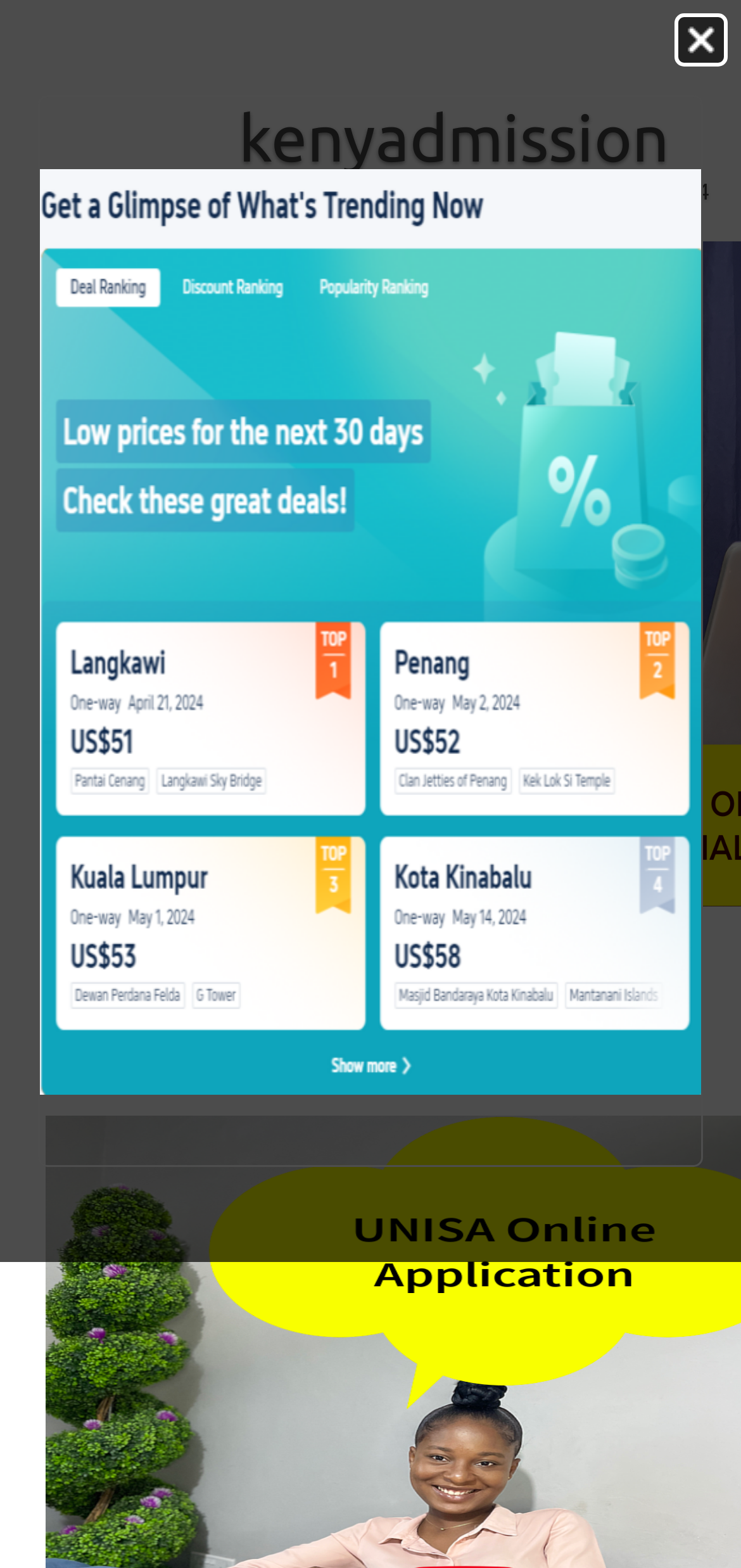Given the description "Skip to content", determine the bounding box of the corresponding UI element.

[0.069, 0.621, 0.318, 0.638]